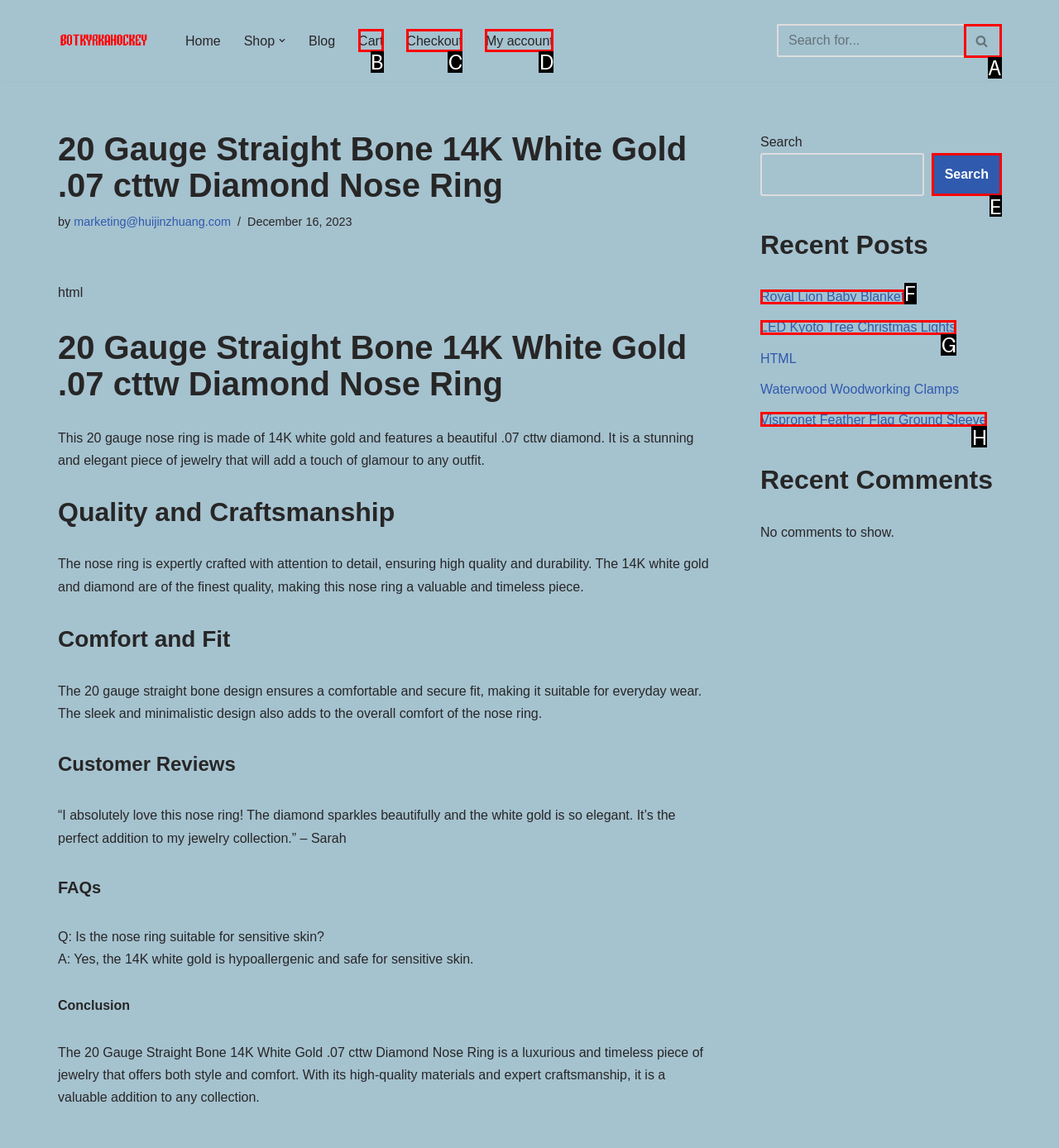Identify which HTML element aligns with the description: Facebook
Answer using the letter of the correct choice from the options available.

None